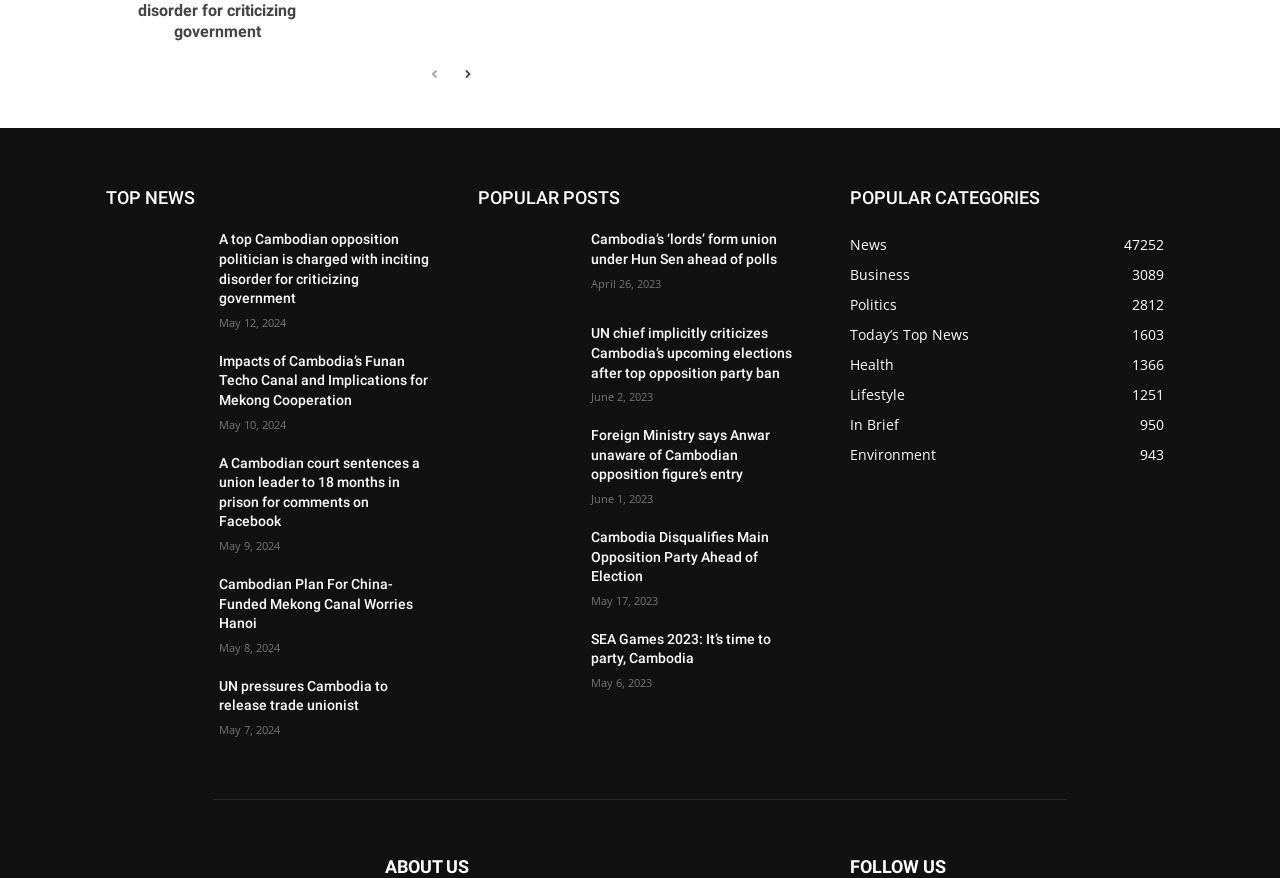Please identify the bounding box coordinates of the region to click in order to complete the task: "follow on social media". The coordinates must be four float numbers between 0 and 1, specified as [left, top, right, bottom].

[0.664, 0.977, 0.739, 0.997]